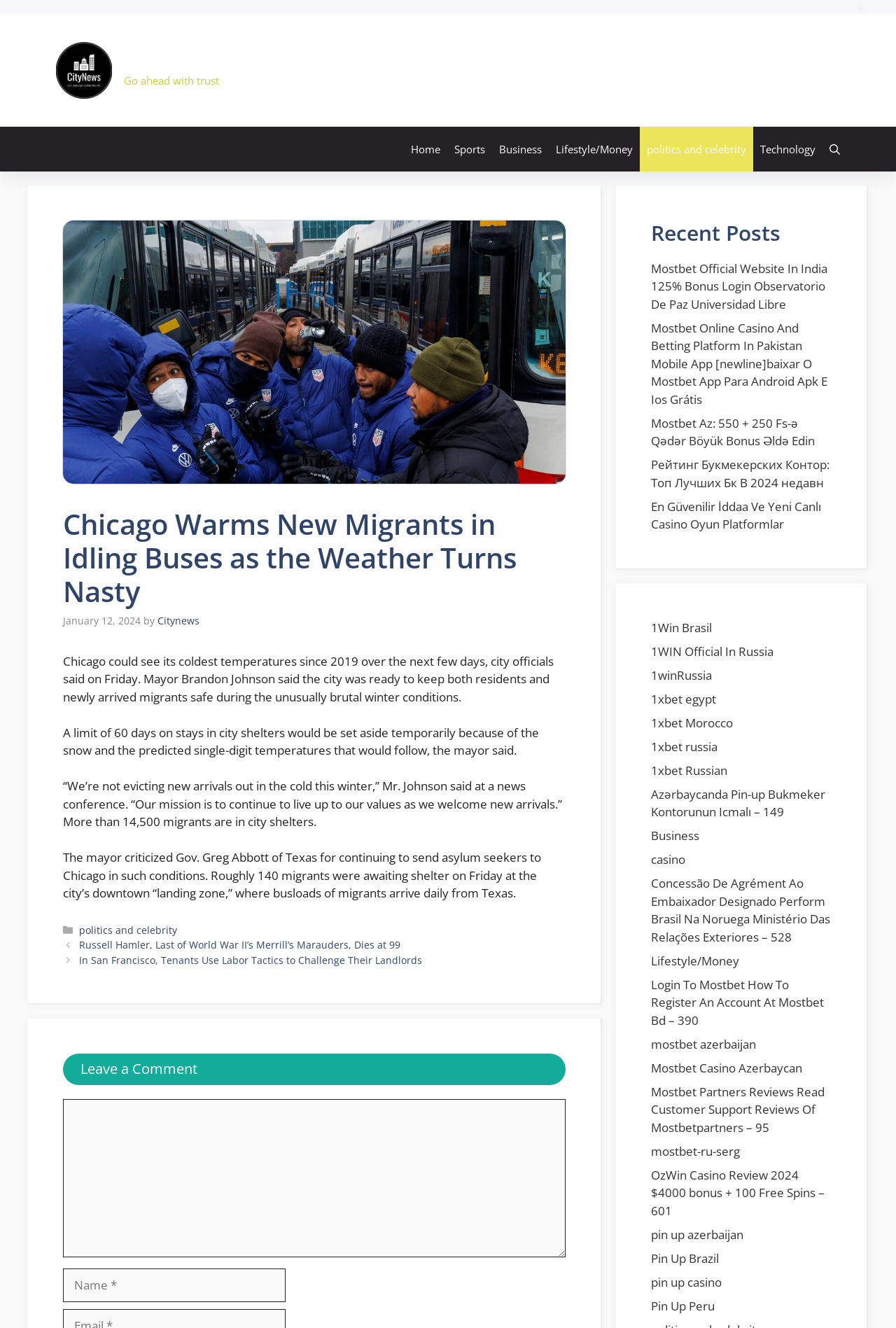Please analyze the image and give a detailed answer to the question:
How many recent posts are listed?

I counted the recent posts listed in the complementary section and found that there are 18 posts in total. The posts are listed with their titles and are related to various topics.